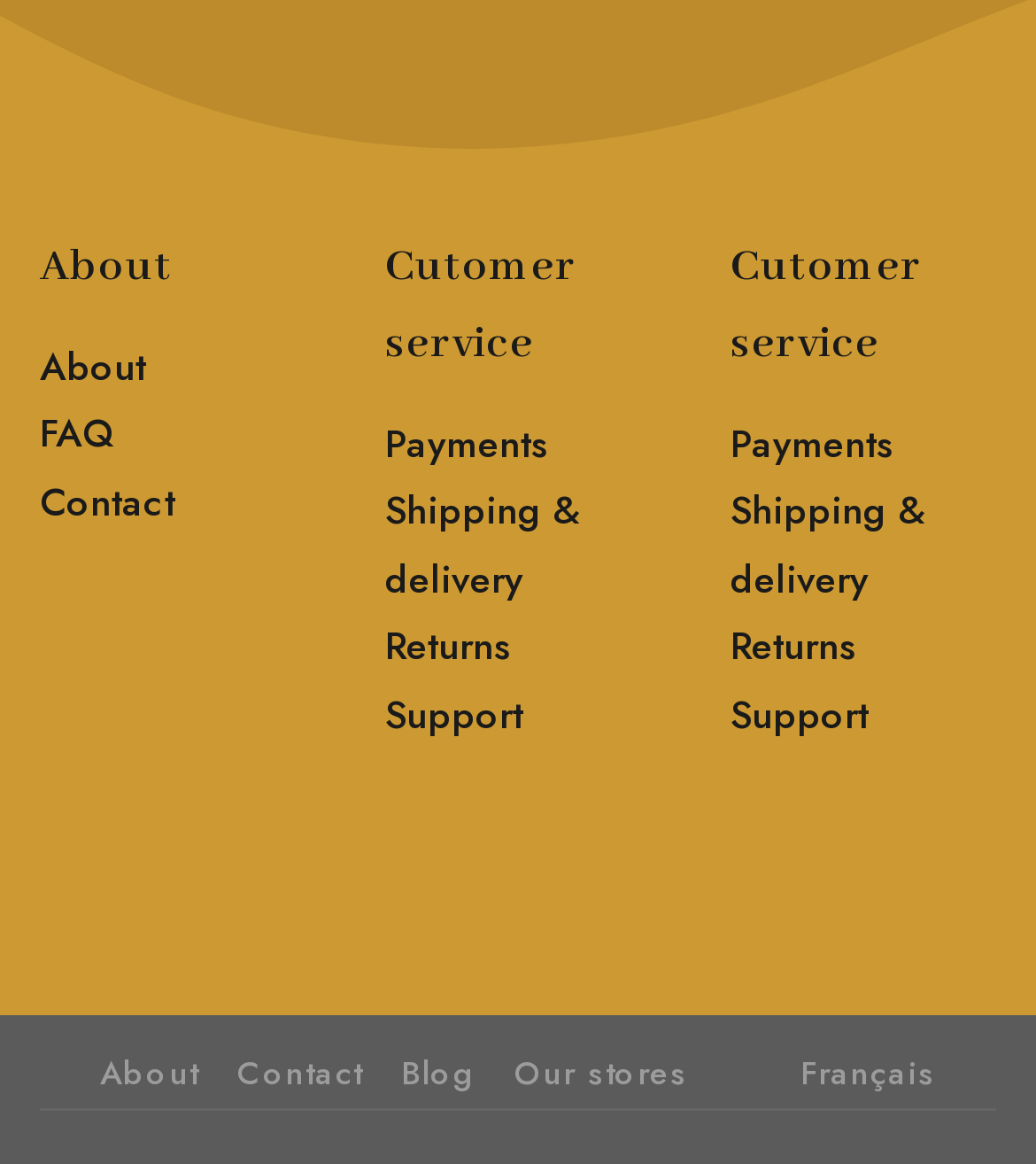Provide a single word or phrase to answer the given question: 
How many links are there in the top navigation bar?

3